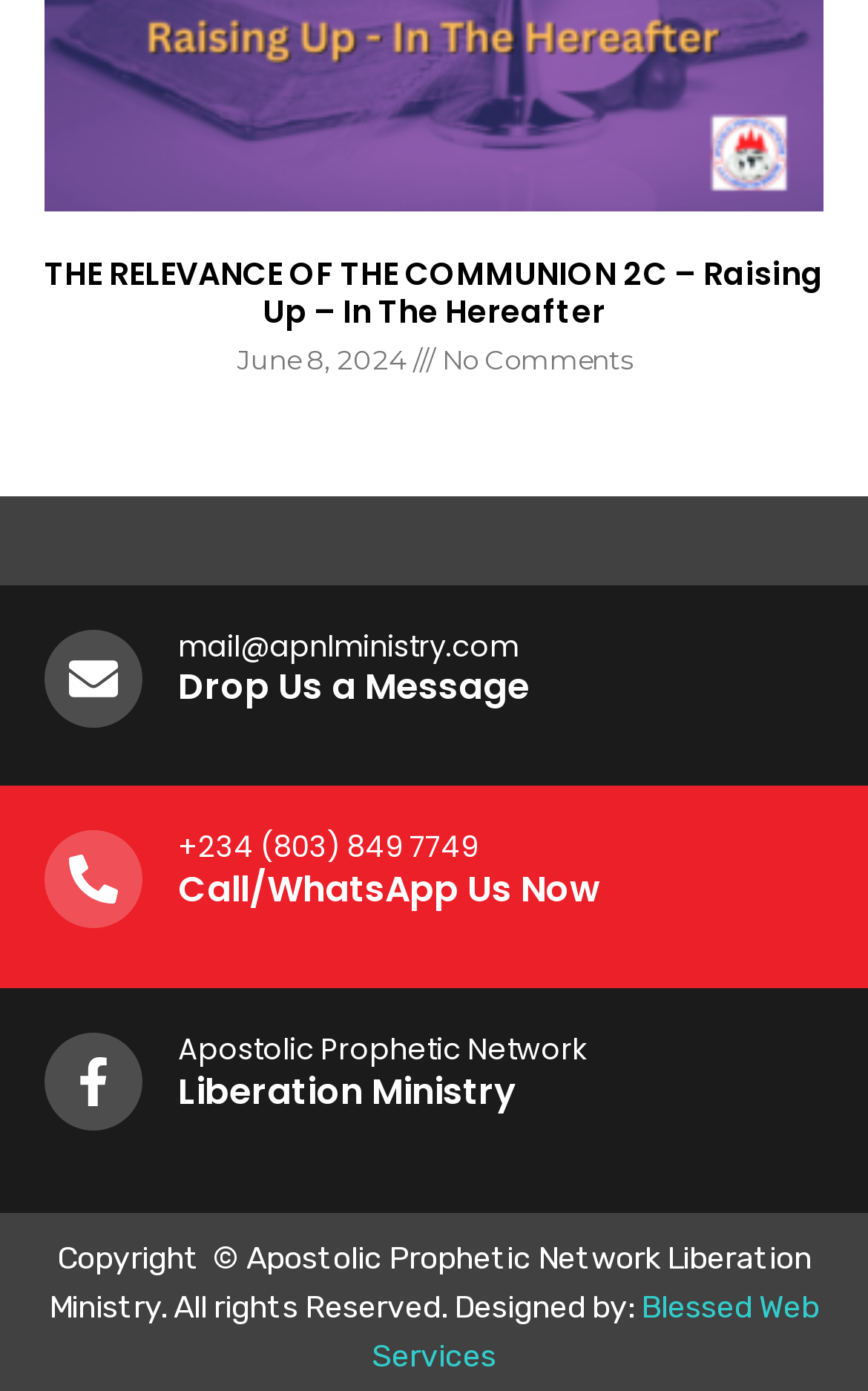What is the email address provided?
Refer to the image and provide a one-word or short phrase answer.

mail@apnlministry.com